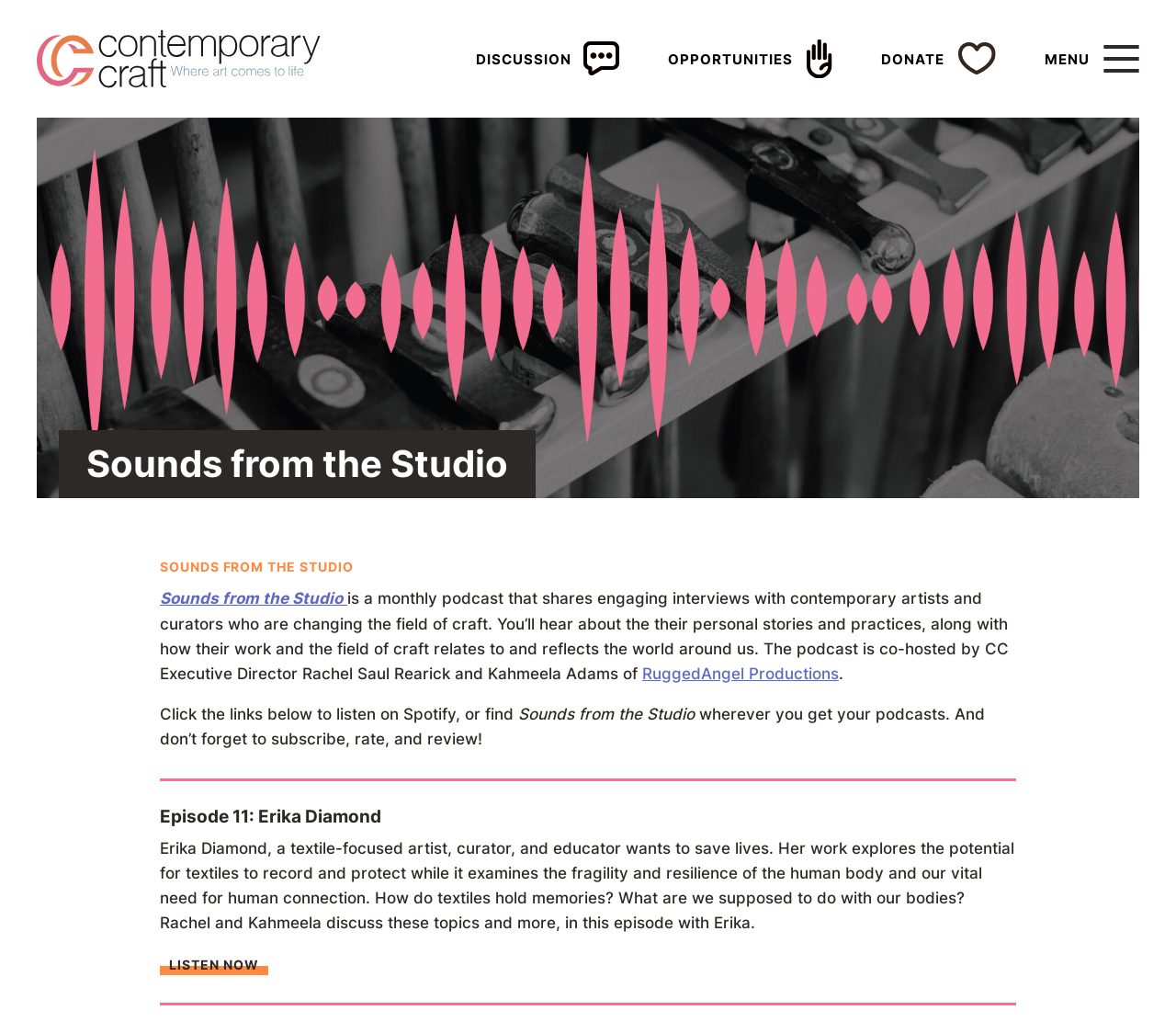Answer the question with a brief word or phrase:
What is the purpose of the webpage?

To share a podcast